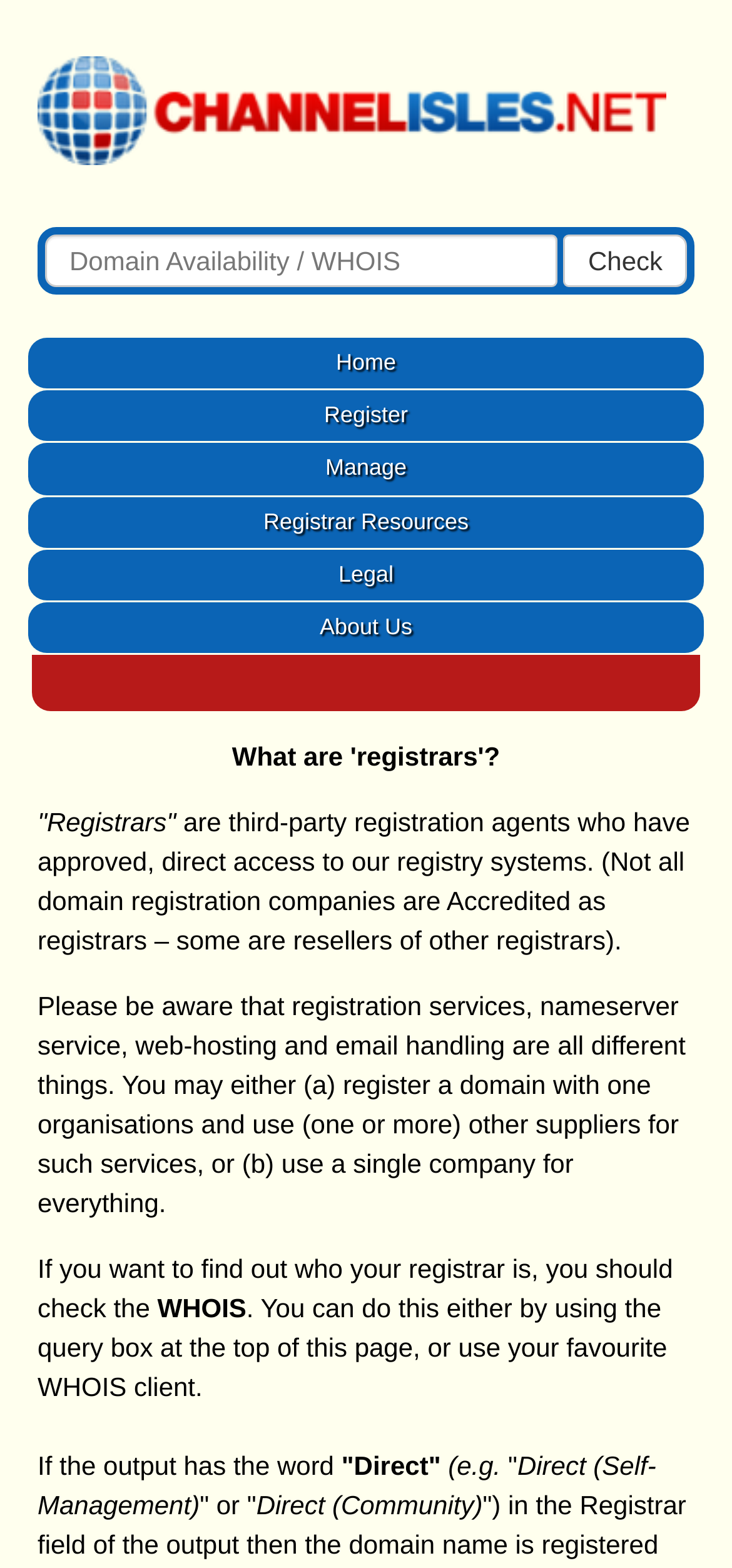Please identify the bounding box coordinates of the element's region that needs to be clicked to fulfill the following instruction: "Manage domain". The bounding box coordinates should consist of four float numbers between 0 and 1, i.e., [left, top, right, bottom].

[0.038, 0.283, 0.962, 0.315]